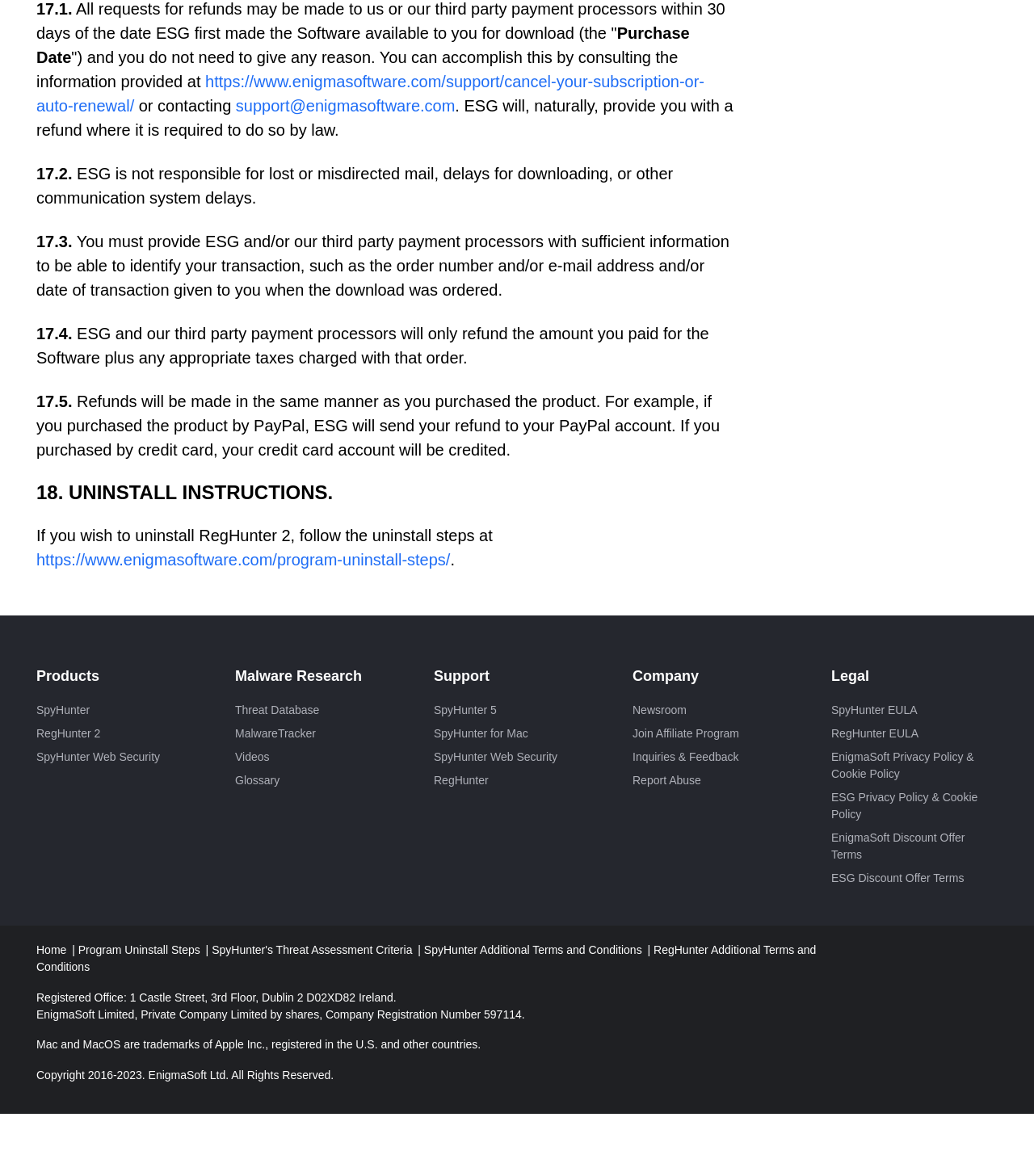Specify the bounding box coordinates of the area to click in order to execute this command: 'Go to Malware Research'. The coordinates should consist of four float numbers ranging from 0 to 1, and should be formatted as [left, top, right, bottom].

[0.227, 0.568, 0.388, 0.583]